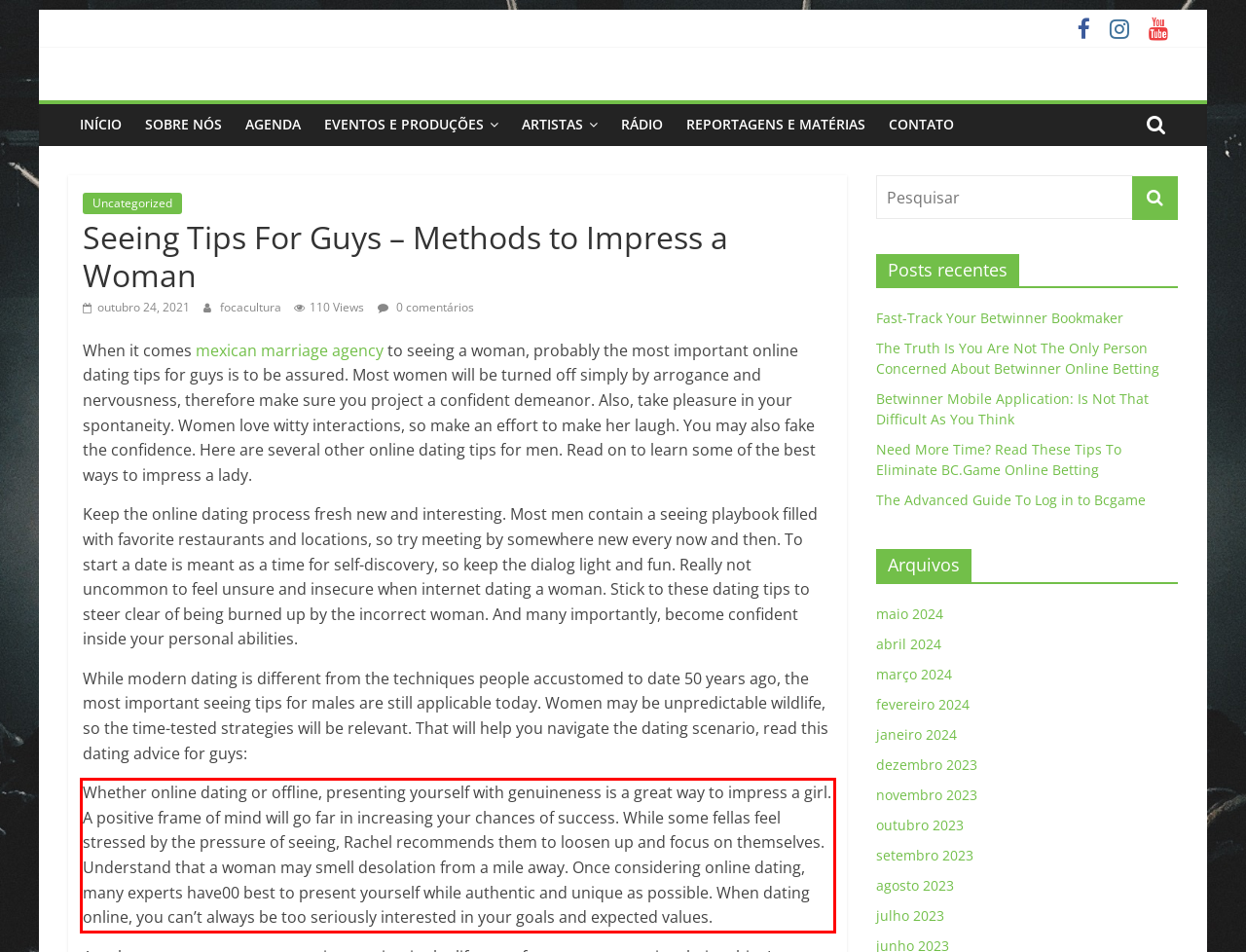Given the screenshot of a webpage, identify the red rectangle bounding box and recognize the text content inside it, generating the extracted text.

Whether online dating or offline, presenting yourself with genuineness is a great way to impress a girl. A positive frame of mind will go far in increasing your chances of success. While some fellas feel stressed by the pressure of seeing, Rachel recommends them to loosen up and focus on themselves. Understand that a woman may smell desolation from a mile away. Once considering online dating, many experts have00 best to present yourself while authentic and unique as possible. When dating online, you can’t always be too seriously interested in your goals and expected values.